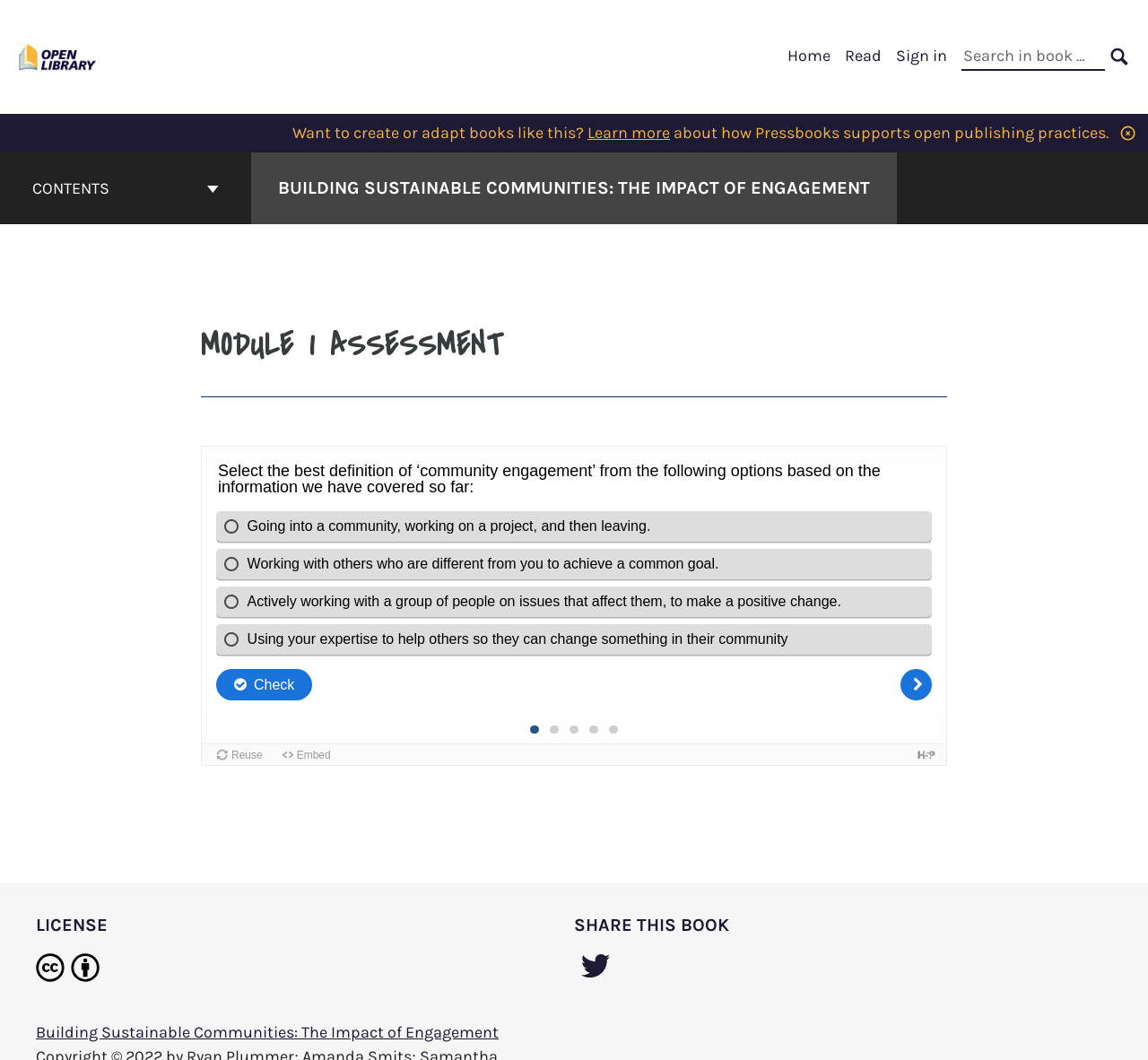Determine the coordinates of the bounding box that should be clicked to complete the instruction: "Subscribe to insights". The coordinates should be represented by four float numbers between 0 and 1: [left, top, right, bottom].

None